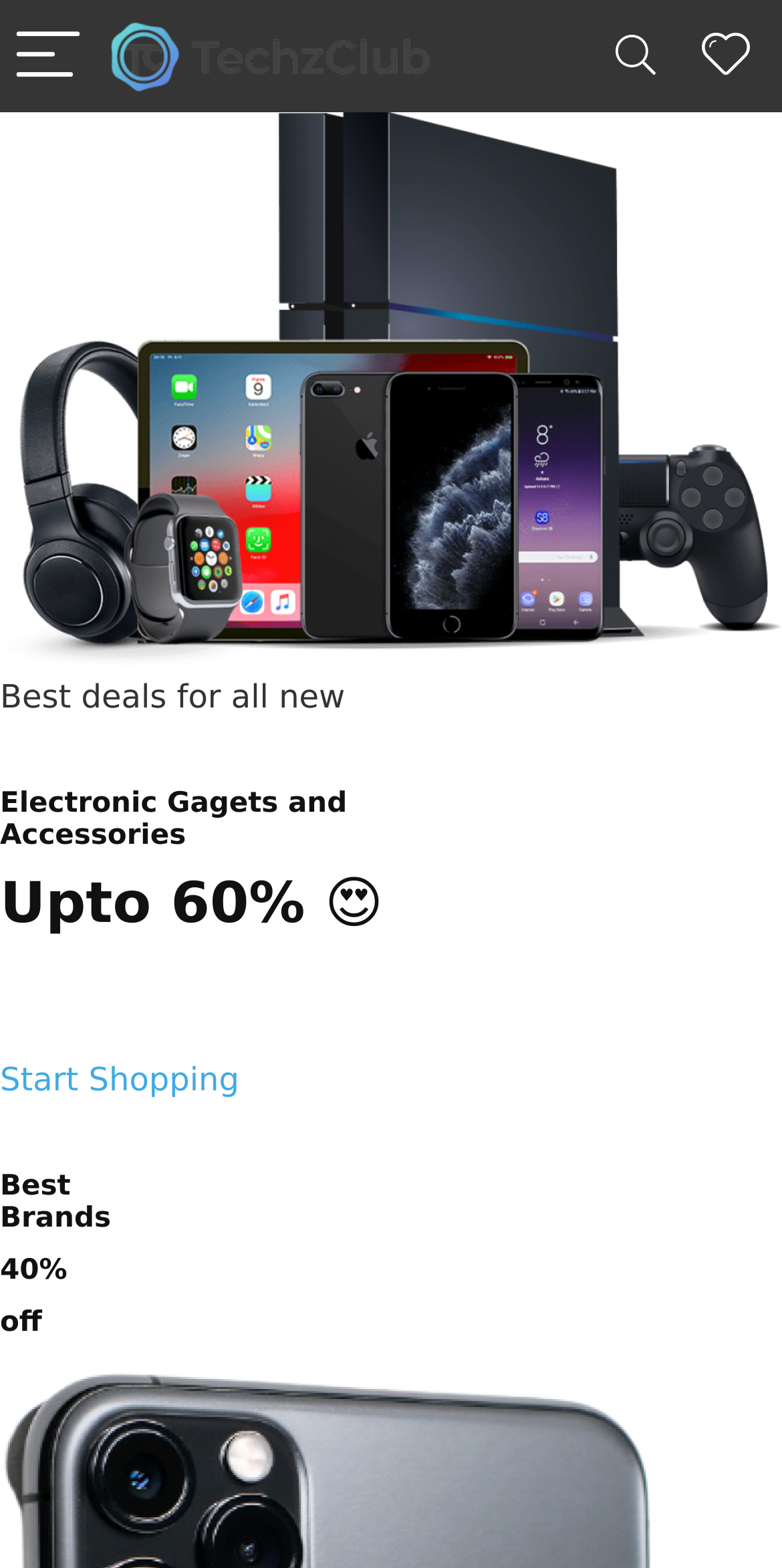Using the elements shown in the image, answer the question comprehensively: What is the discount offered on products from best brands?

The headings 'Best Brands' and '40% off' suggest that the website is offering a discount of 40% on products from best brands.